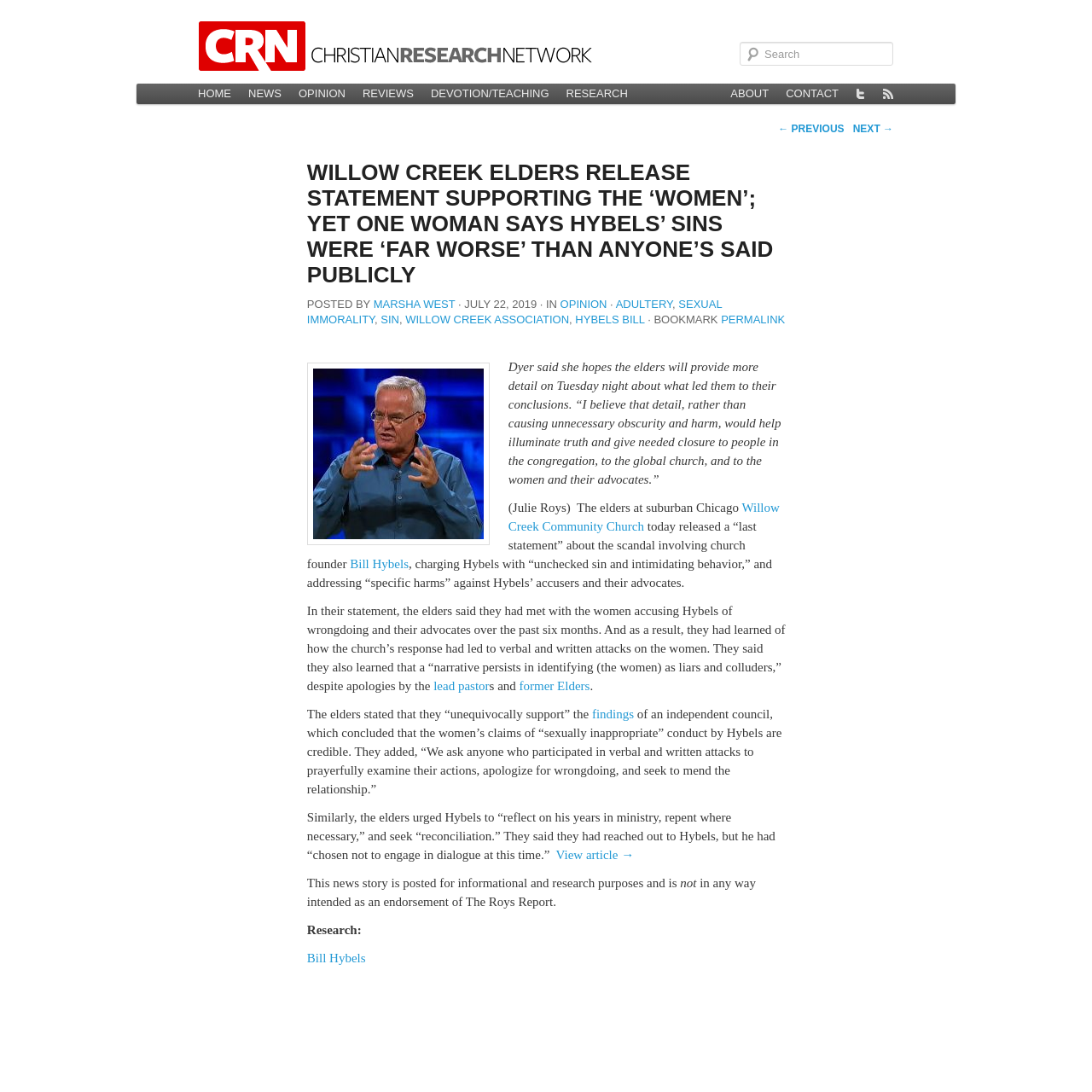Point out the bounding box coordinates of the section to click in order to follow this instruction: "View the previous article".

[0.713, 0.113, 0.773, 0.124]